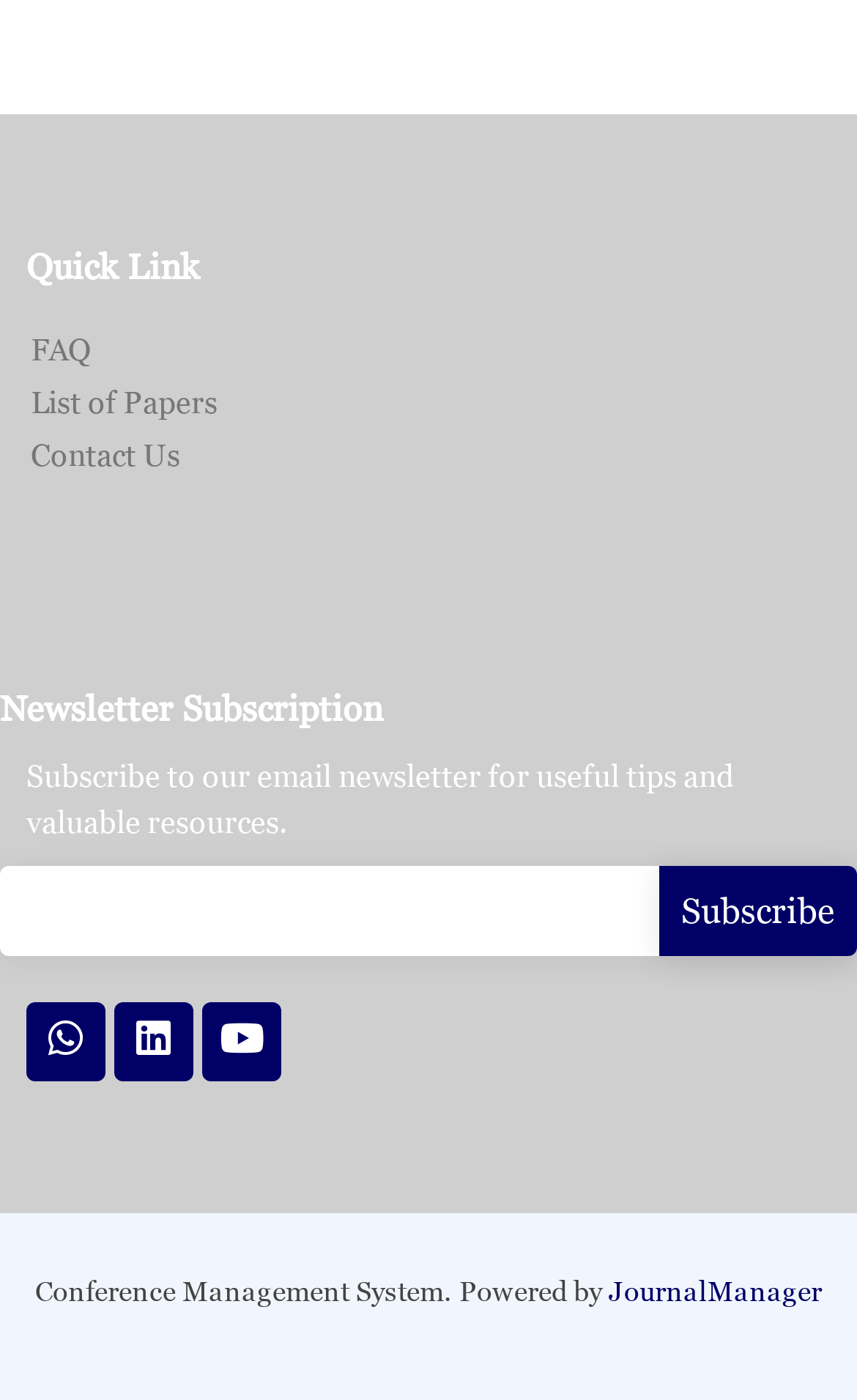Provide your answer to the question using just one word or phrase: What is the topic of the papers listed on this website?

Conference